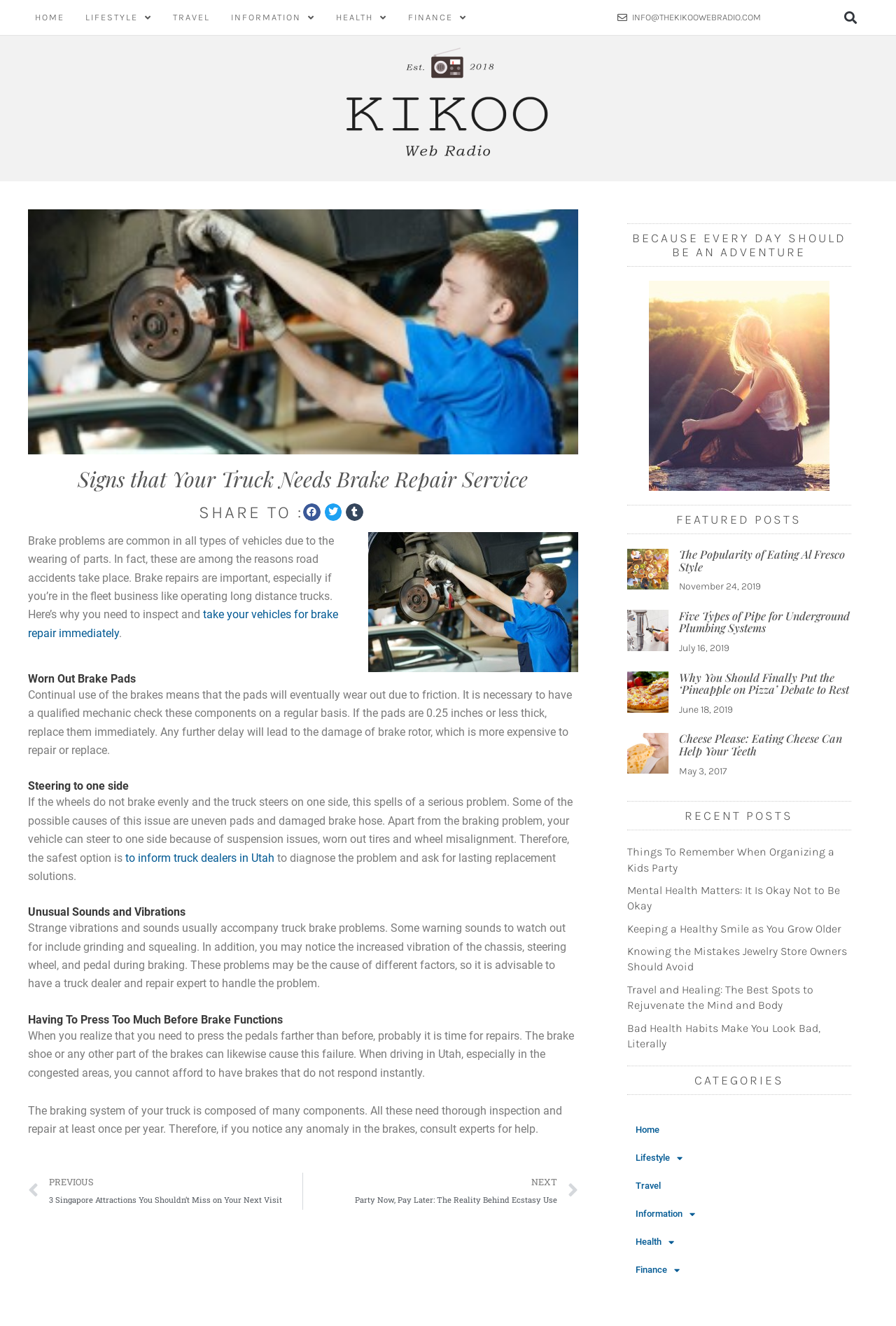Using a single word or phrase, answer the following question: 
What is one of the signs of brake problems?

Unusual Sounds and Vibrations